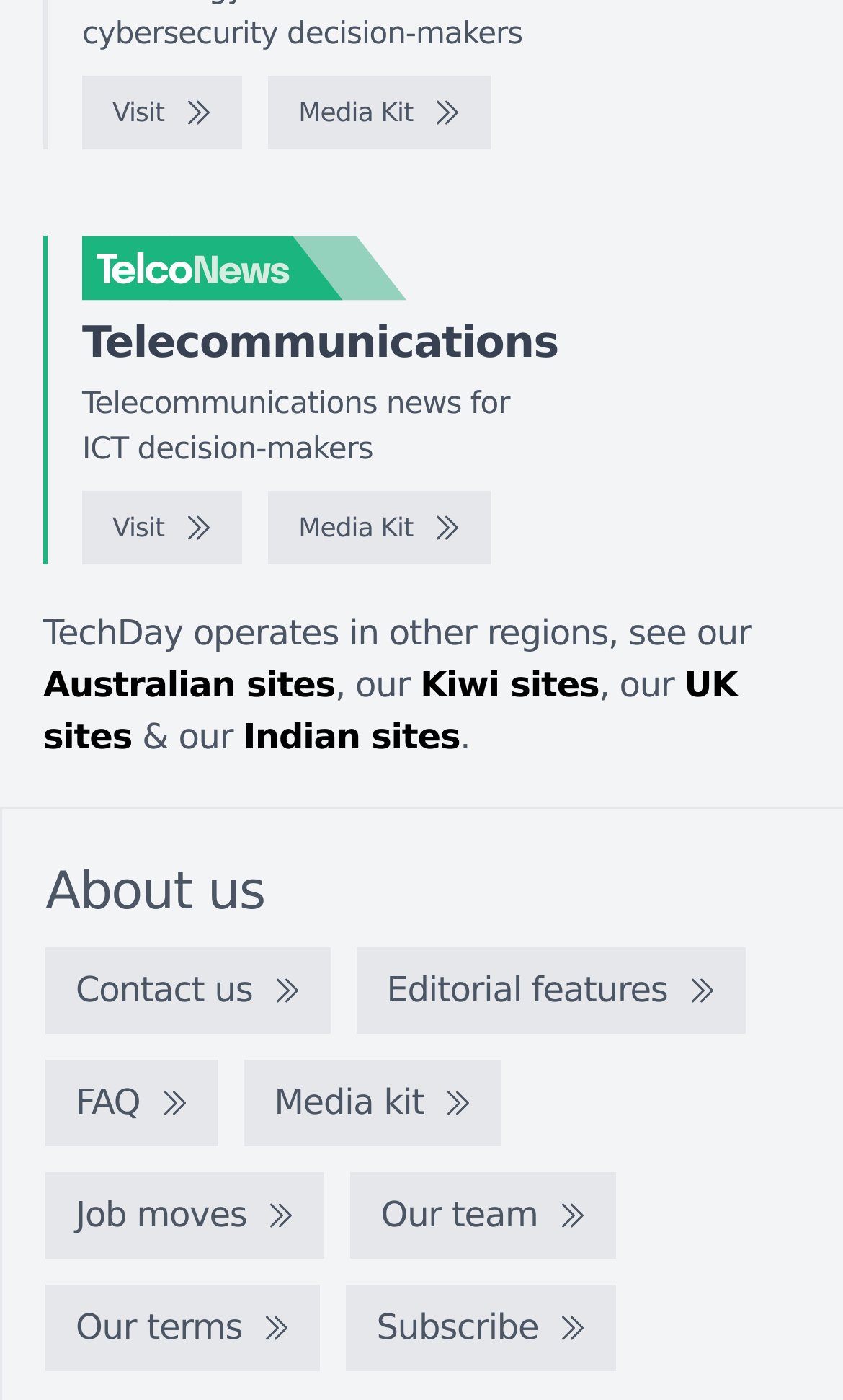What is the last item in the list of links at the bottom of the webpage?
Answer the question with a single word or phrase derived from the image.

Subscribe